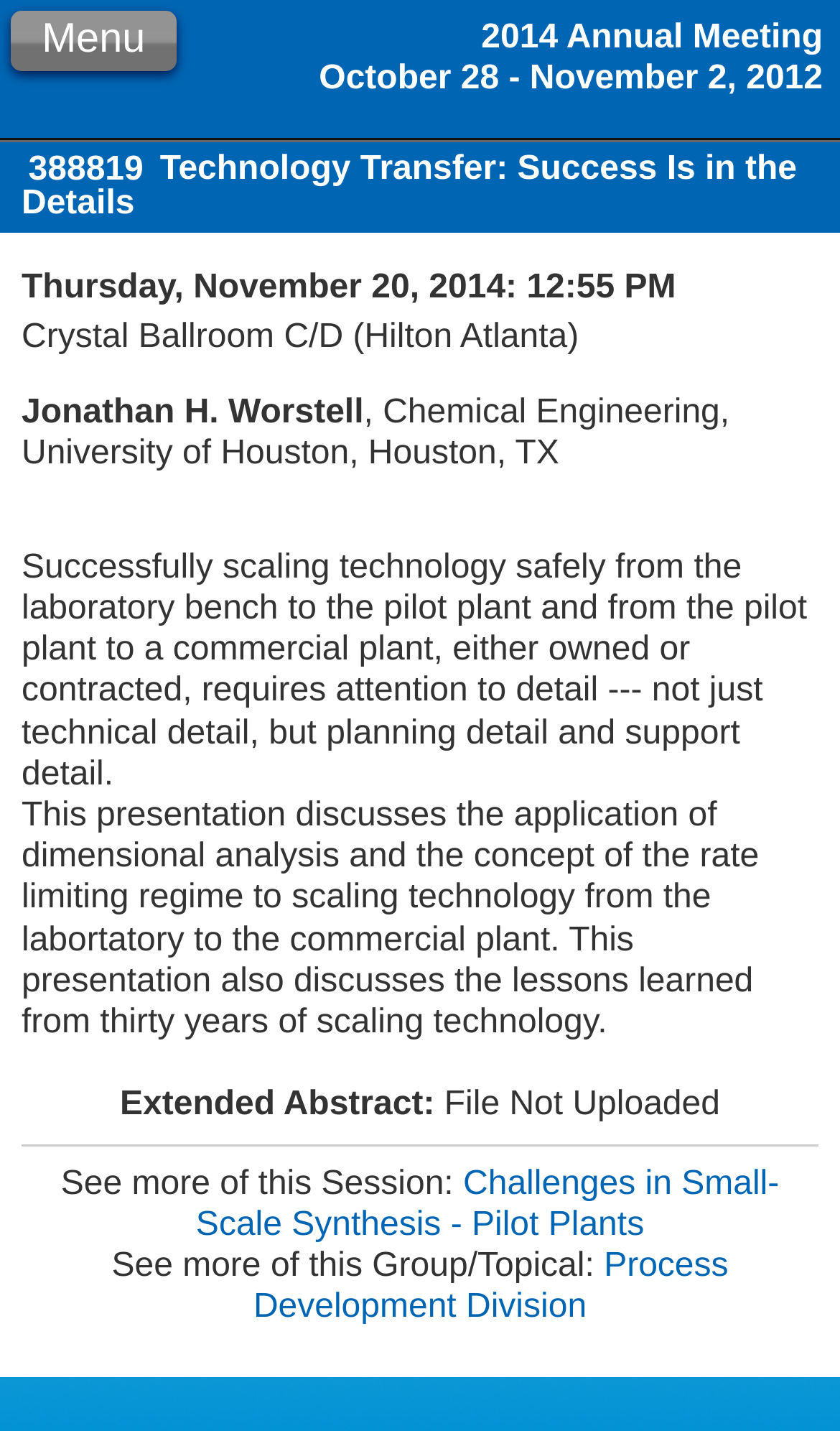Please provide a comprehensive answer to the question below using the information from the image: What is the date of the 2014 Annual Meeting?

I found the date of the 2014 Annual Meeting by looking at the heading element with the text '2014 Annual Meeting October 28 - November 2, 2012' which has a bounding box coordinate of [0.205, 0.0, 1.0, 0.082]. This indicates that the date is October 28 - November 2, 2012.